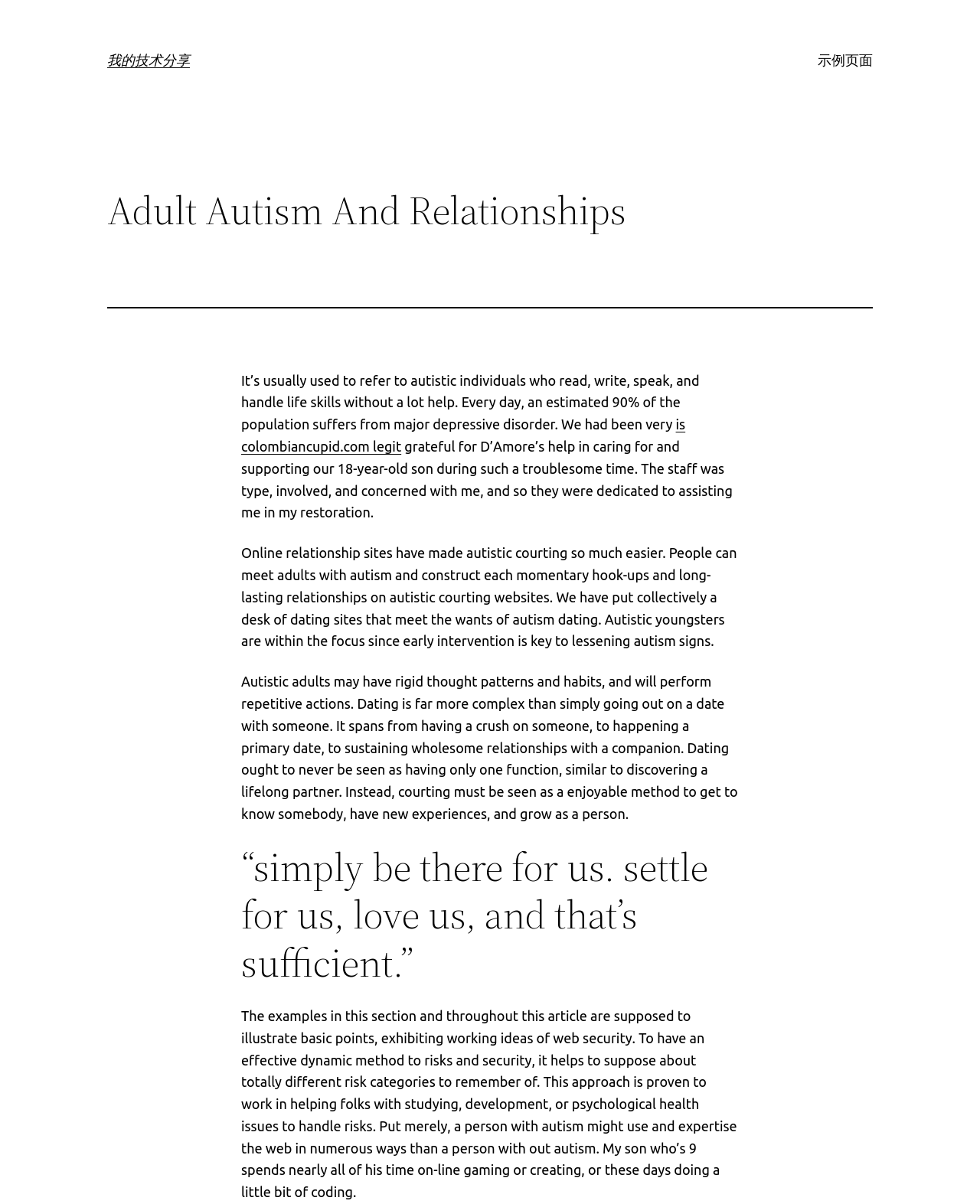Provide the bounding box coordinates of the HTML element this sentence describes: "示例页面". The bounding box coordinates consist of four float numbers between 0 and 1, i.e., [left, top, right, bottom].

[0.834, 0.041, 0.891, 0.059]